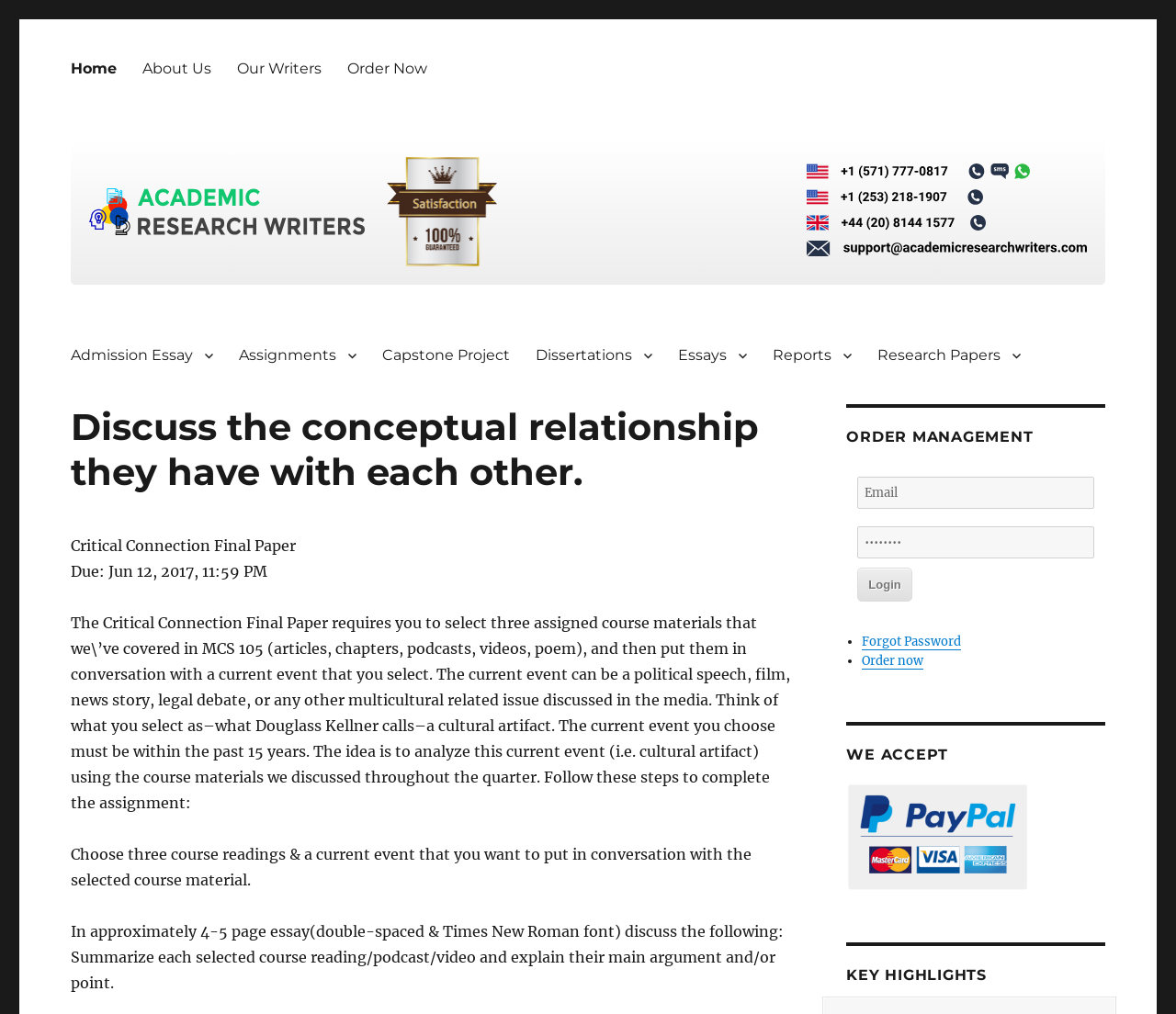Find the bounding box coordinates of the element to click in order to complete the given instruction: "Enter email address in the login form."

[0.729, 0.47, 0.93, 0.501]